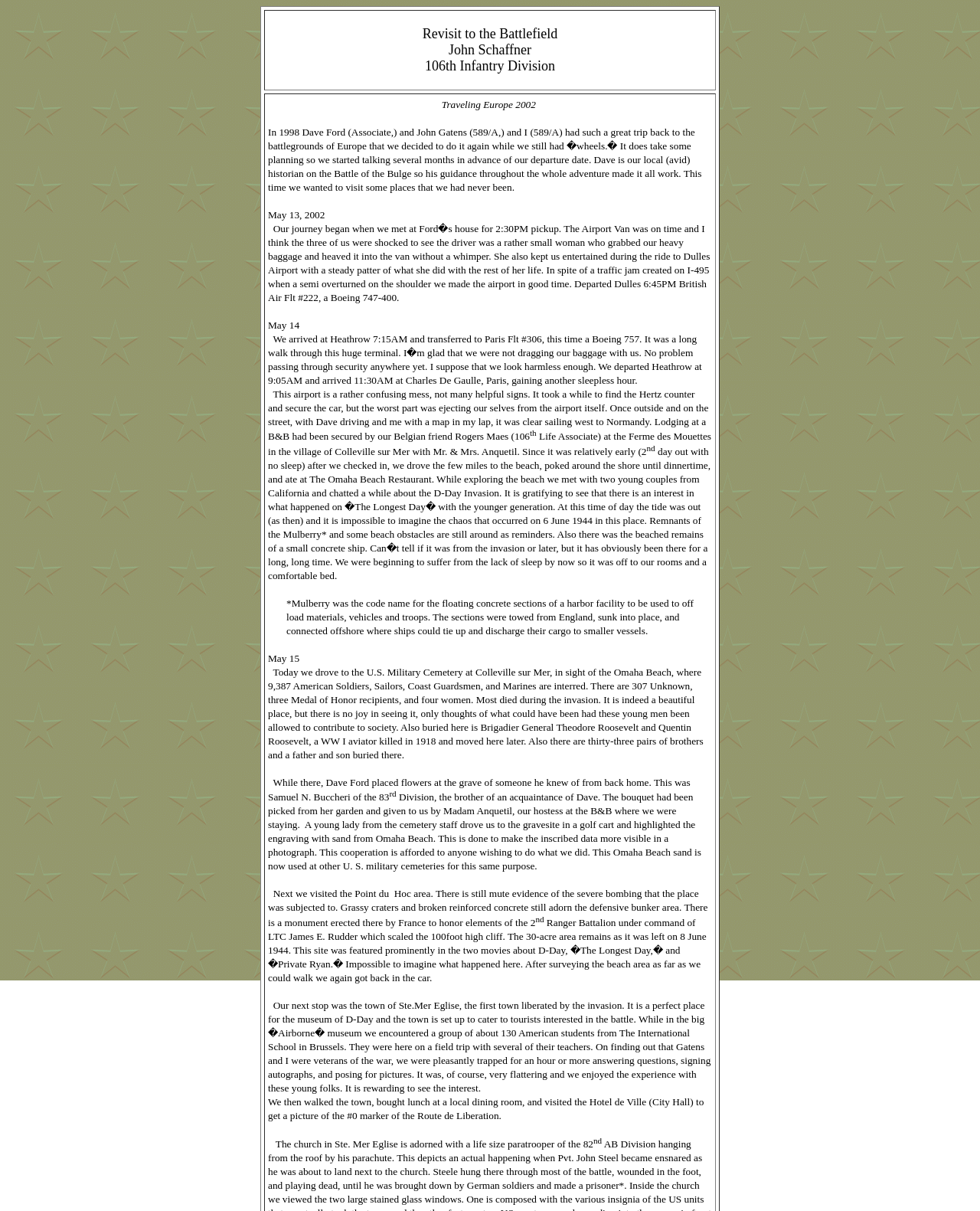Answer the question in one word or a short phrase:
What is the name of the infantry division mentioned?

106th Infantry Division